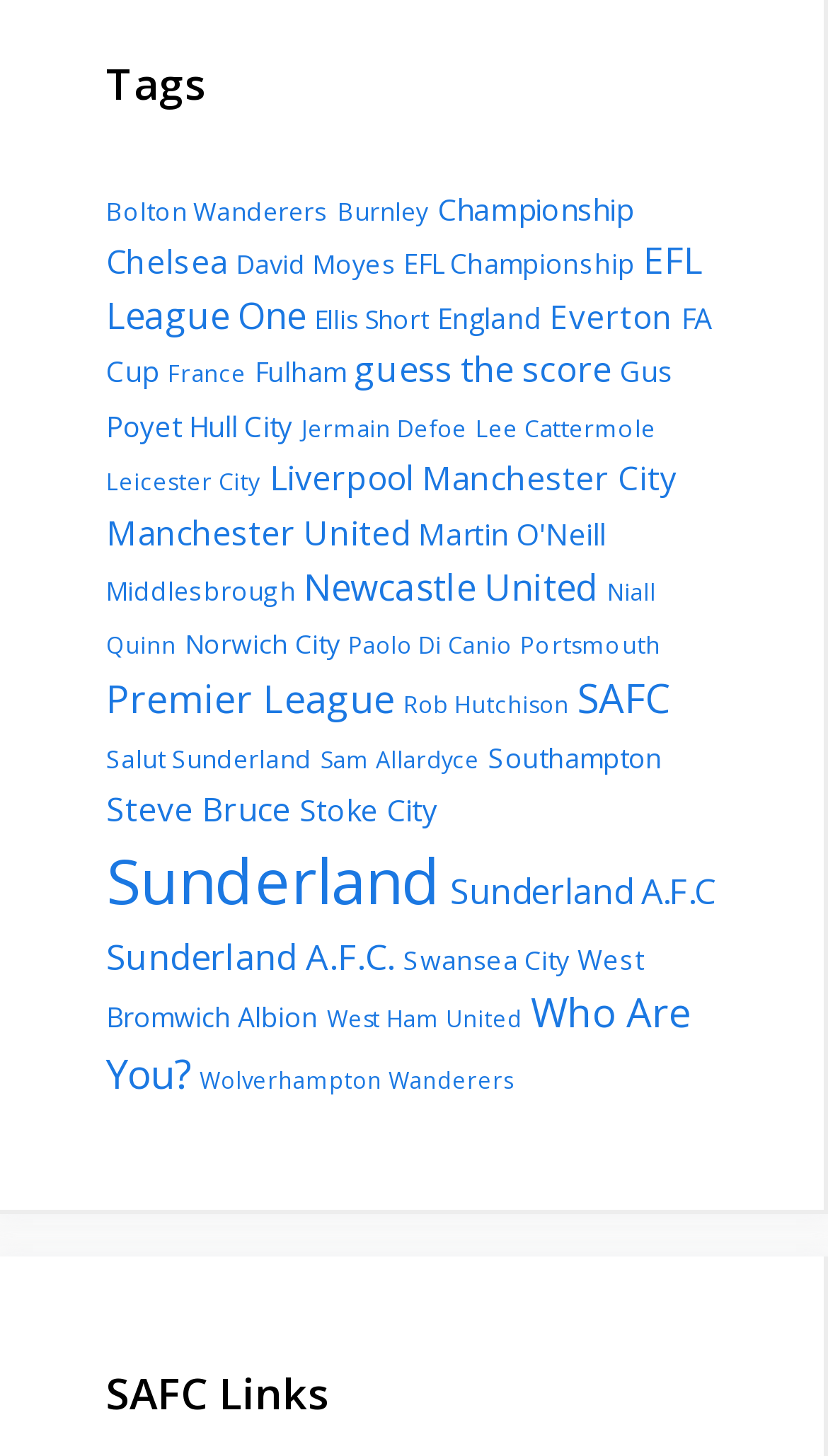What is the category of the link 'Championship'?
Use the image to give a comprehensive and detailed response to the question.

Based on the context of the webpage, which is focused on football, and the presence of other links related to football competitions, it is likely that the link 'Championship' refers to the EFL Championship, a football competition.